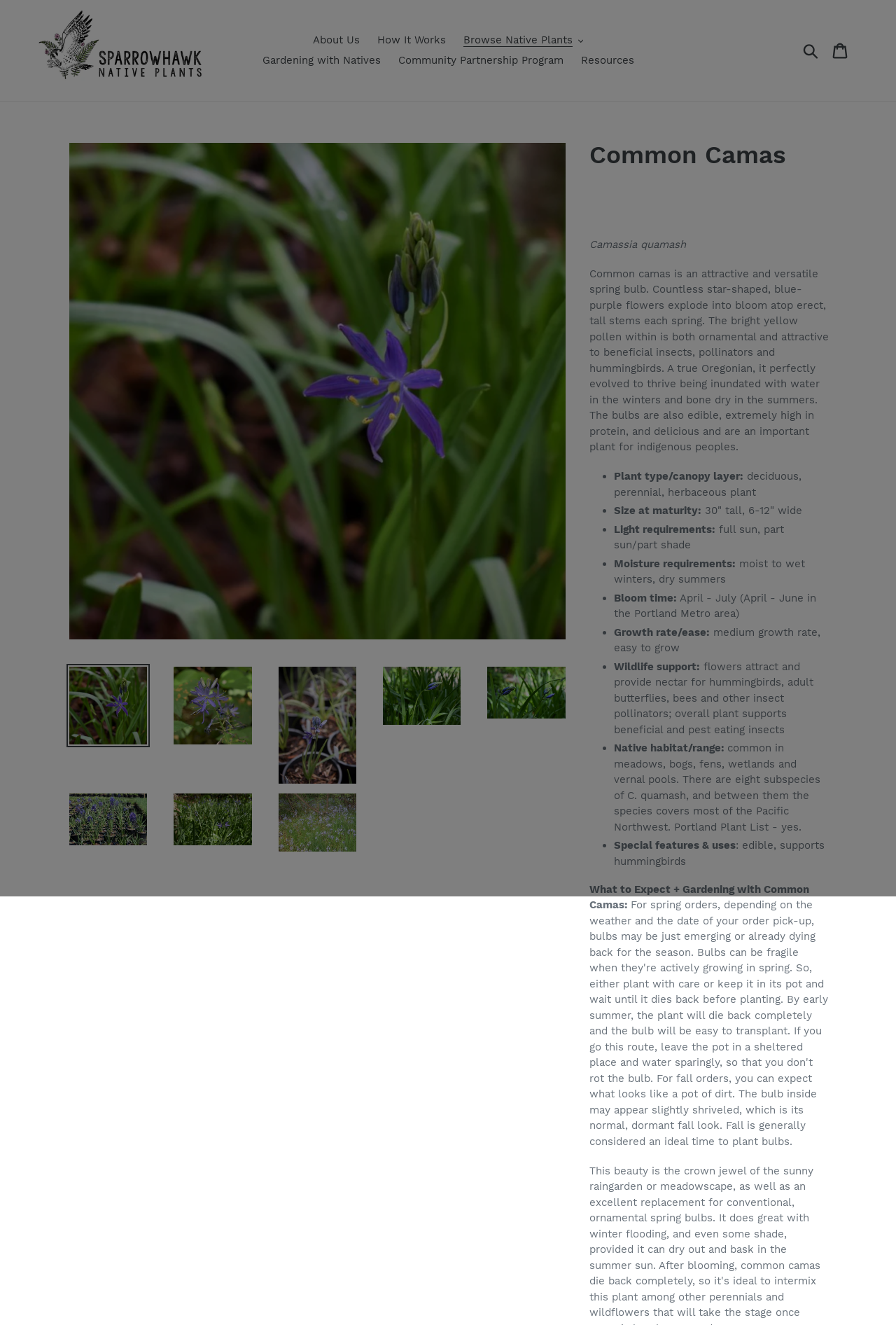Based on the element description "Search", predict the bounding box coordinates of the UI element.

[0.891, 0.031, 0.92, 0.045]